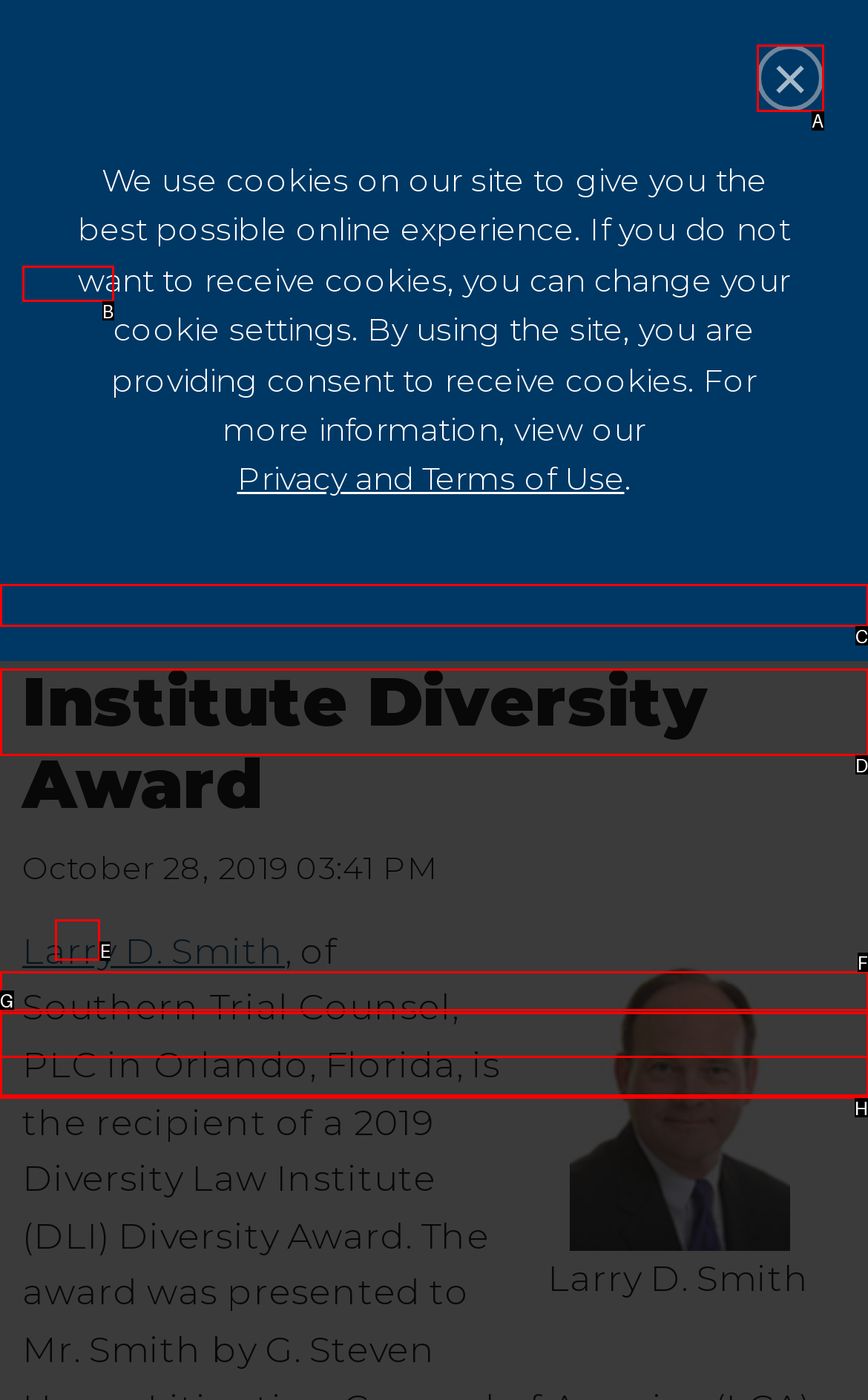Identify which lettered option to click to carry out the task: Visit the IADC Facebook page. Provide the letter as your answer.

E